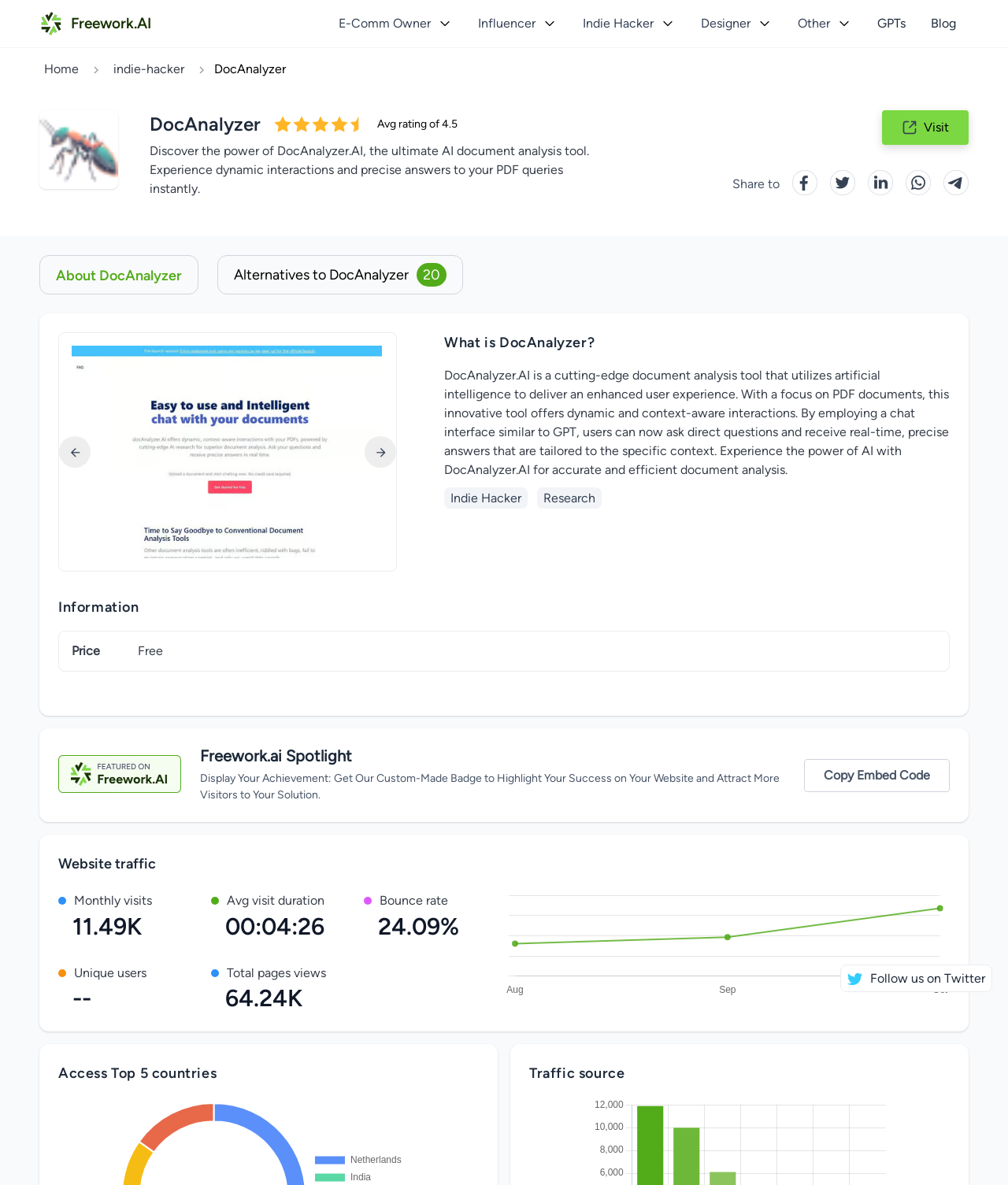Locate the bounding box coordinates of the clickable area needed to fulfill the instruction: "Learn more about DocAnalyzer".

[0.148, 0.093, 0.271, 0.117]